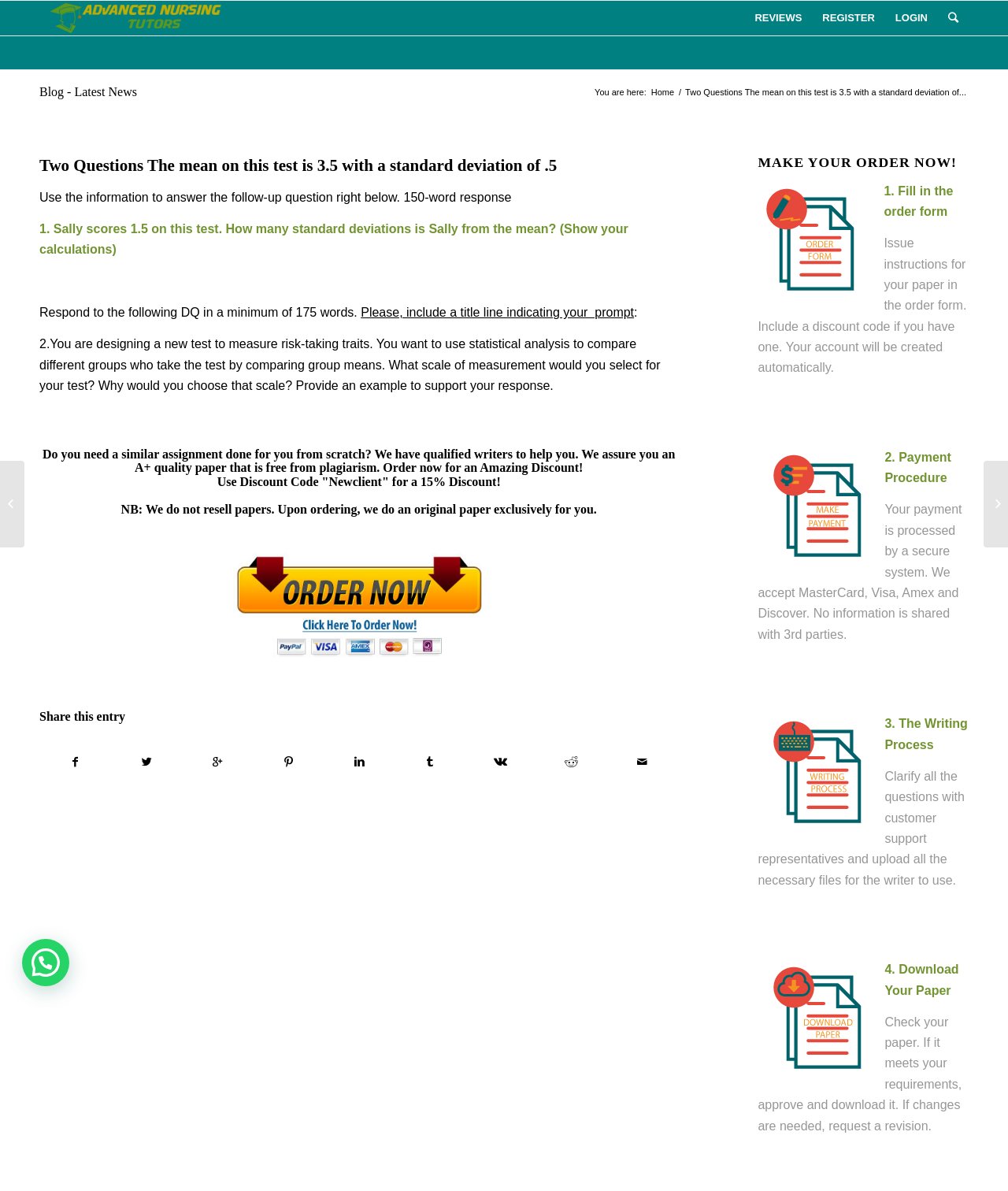Can you extract the headline from the webpage for me?

Two Questions The mean on this test is 3.5 with a standard deviation of .5